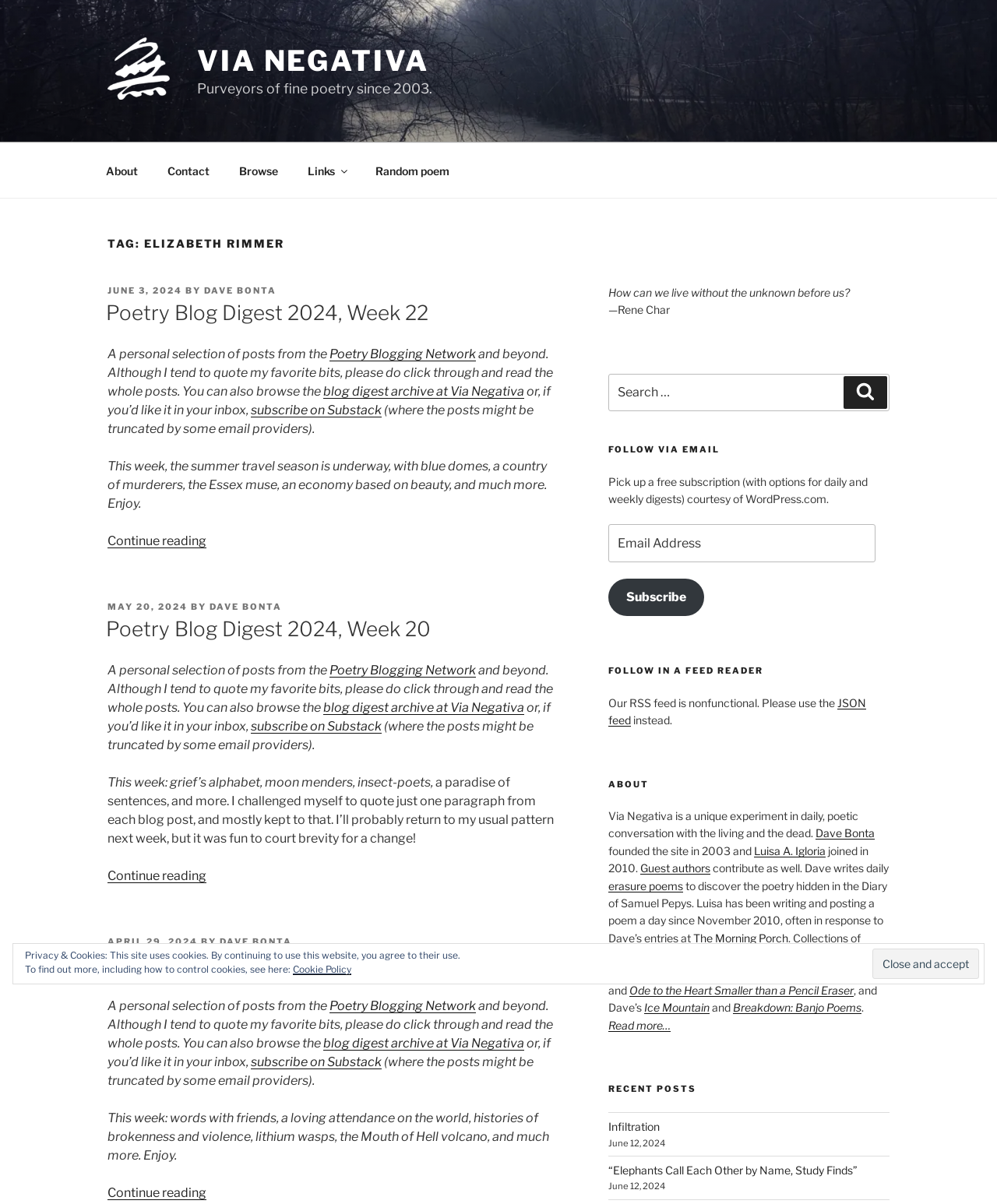What is the name of the website?
Utilize the image to construct a detailed and well-explained answer.

I determined the answer by looking at the top navigation menu, where 'Via Negativa' is written as a link, and also as an image. This suggests that it is the name of the website.